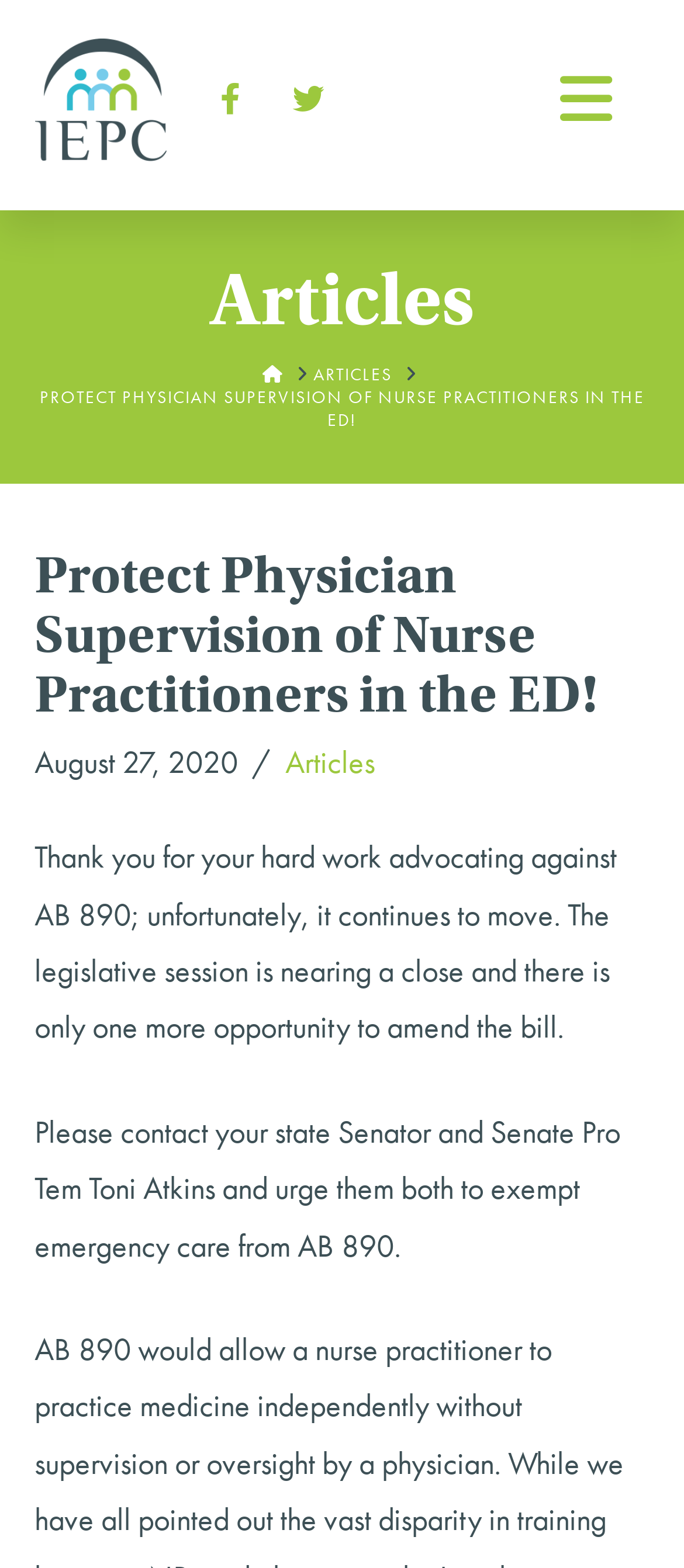Can you find the bounding box coordinates for the UI element given this description: "Fixed Roof"? Provide the coordinates as four float numbers between 0 and 1: [left, top, right, bottom].

None